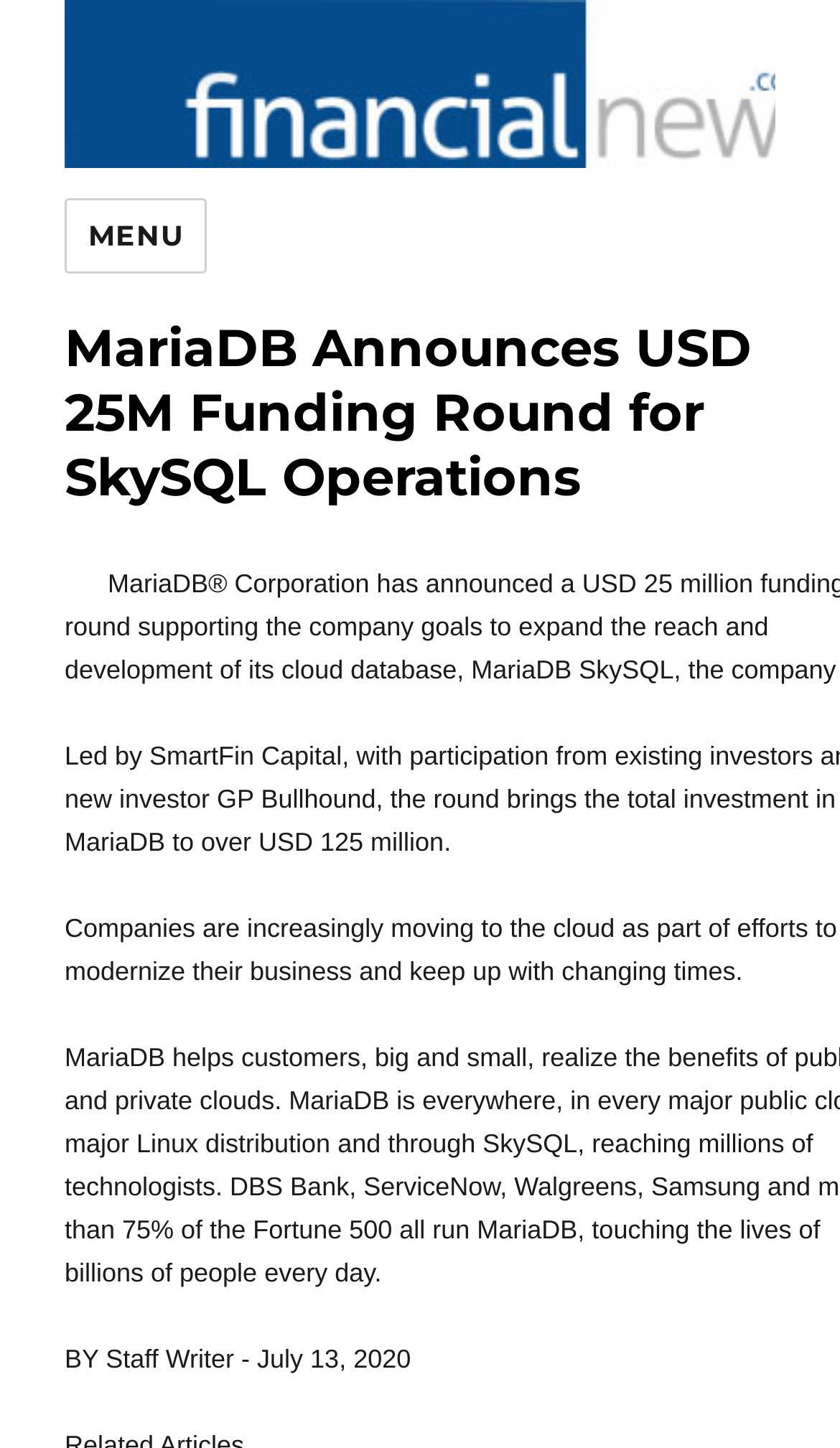Use one word or a short phrase to answer the question provided: 
What is the topic of the article?

Companies moving to the cloud